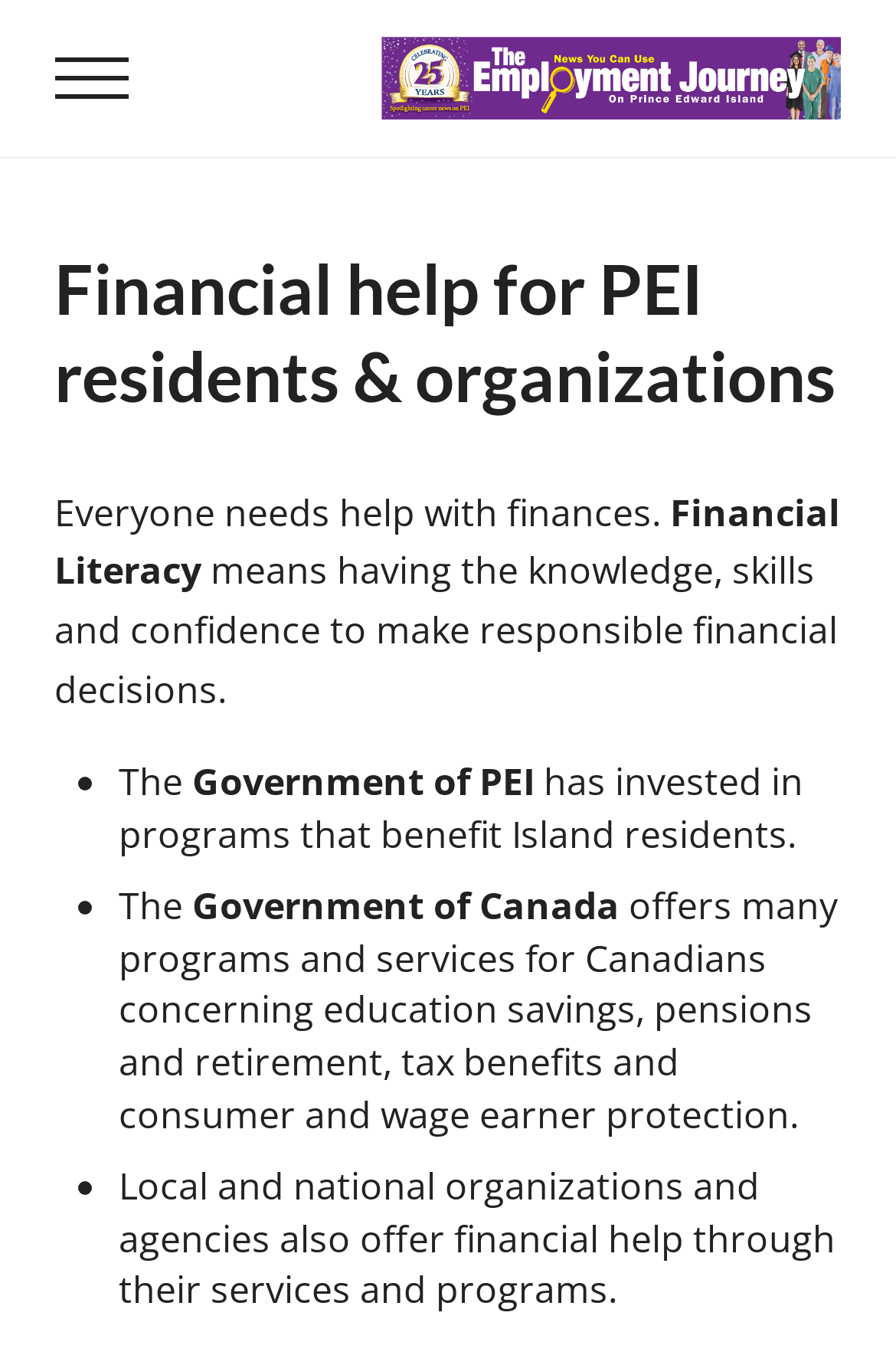Who else offers financial help?
Answer the question with just one word or phrase using the image.

Local and national organizations